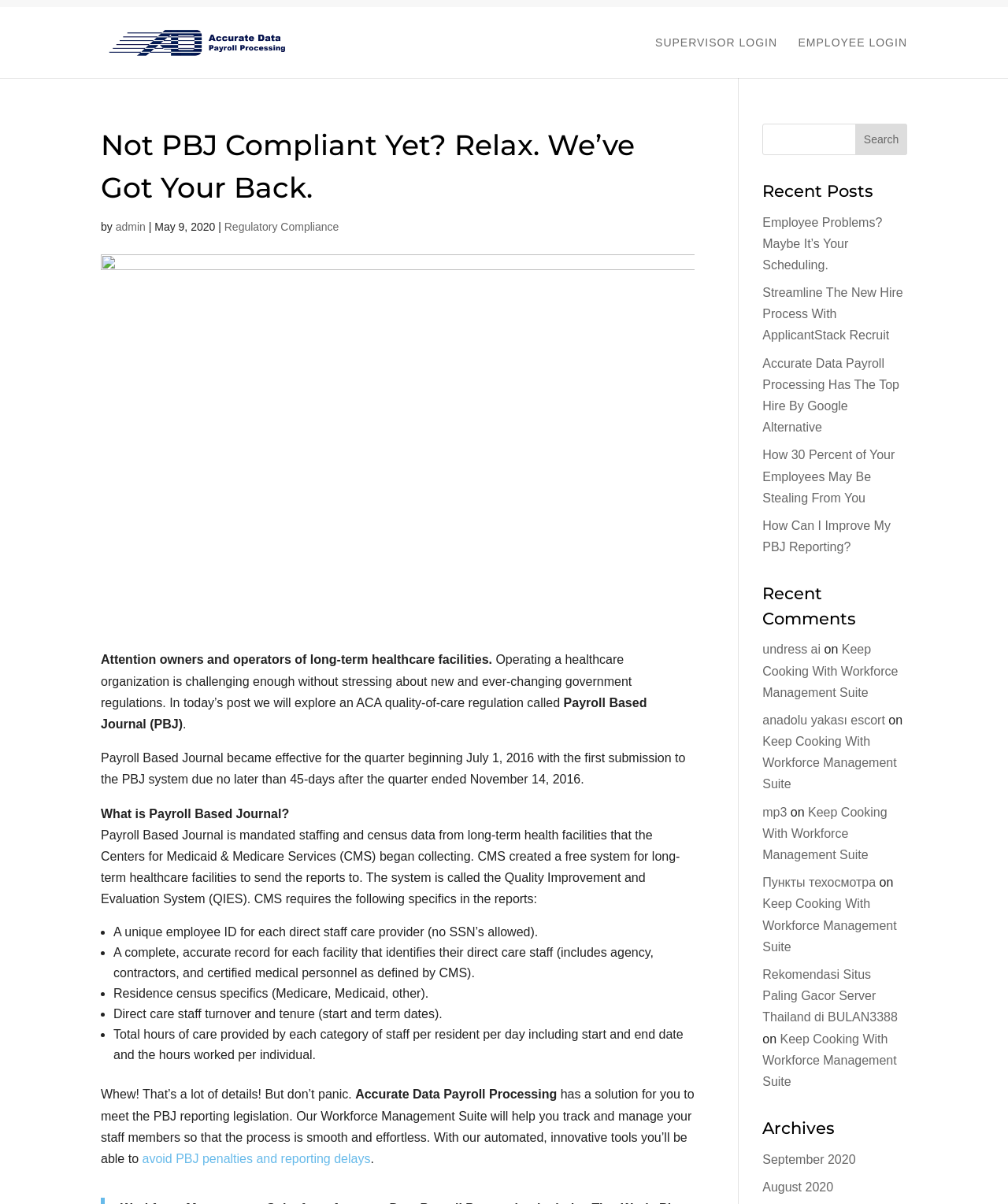Provide a single word or phrase answer to the question: 
What can happen if PBJ reporting is not done correctly?

Penalties and reporting delays